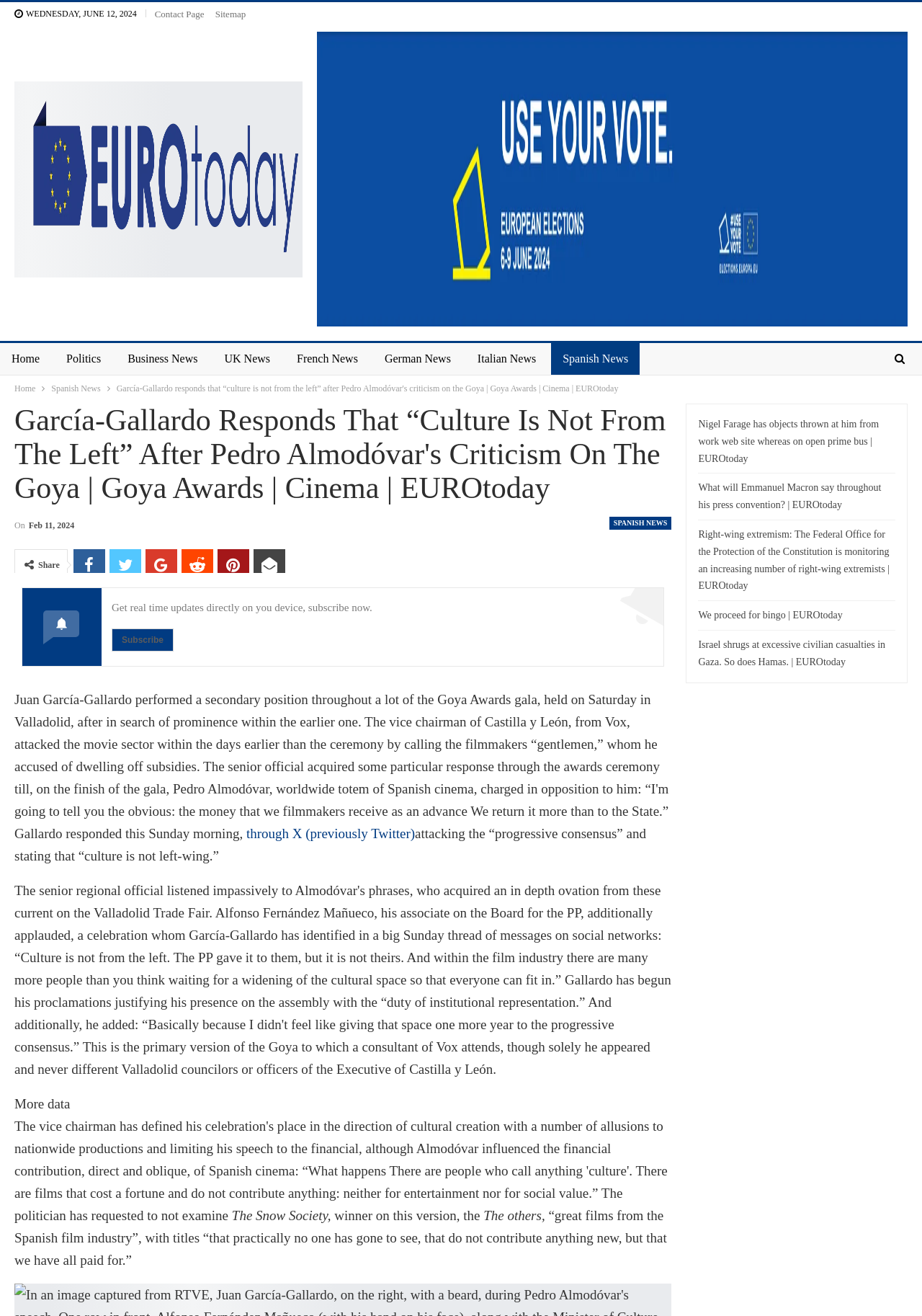What is the date displayed at the top of the webpage?
Refer to the image and offer an in-depth and detailed answer to the question.

I found the date by looking at the top of the webpage, where I saw a static text element with the content 'WEDNESDAY, JUNE 12, 2024'.